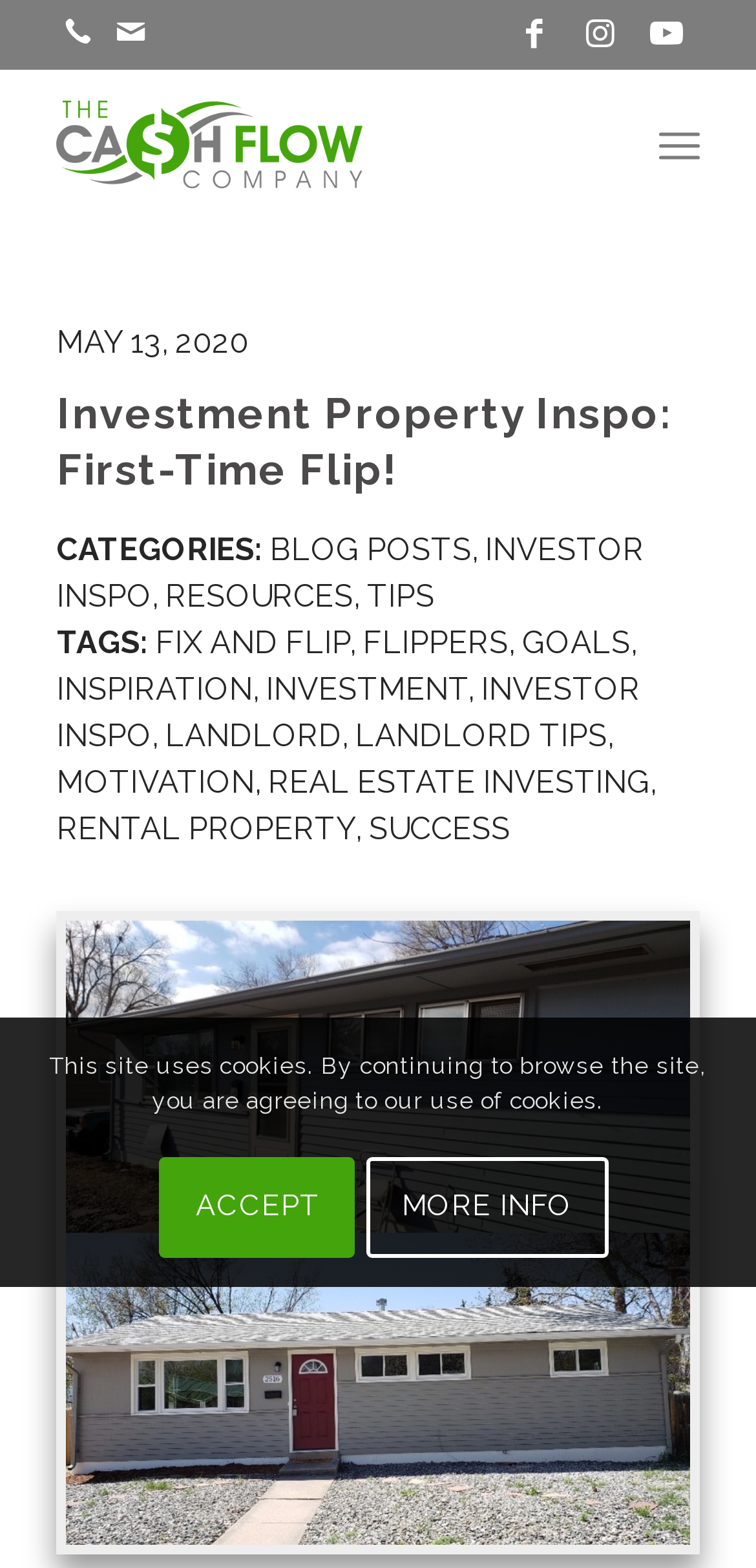Answer the following query with a single word or phrase:
How many tags are associated with the blog post?

9